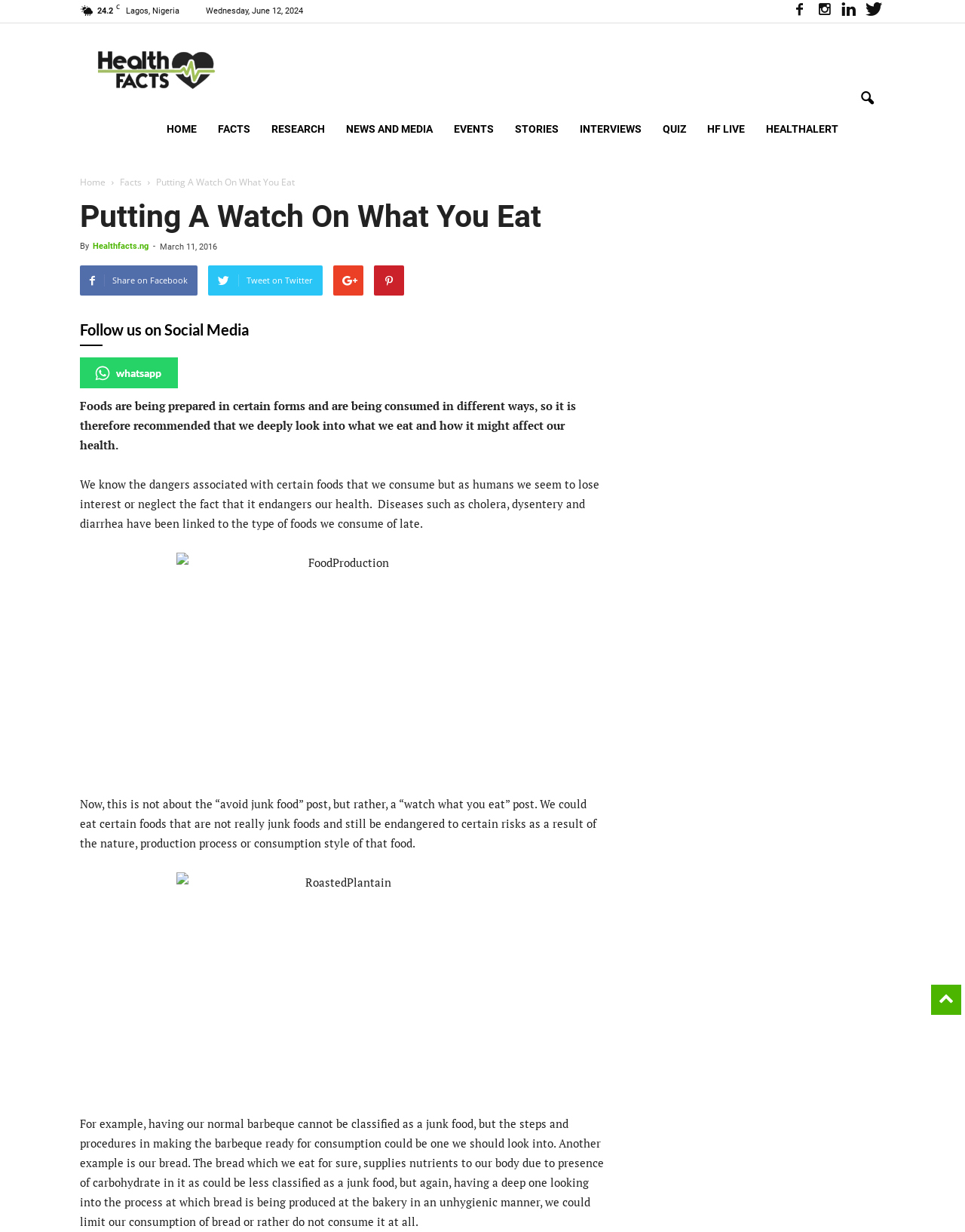Indicate the bounding box coordinates of the element that must be clicked to execute the instruction: "Tweet on Twitter". The coordinates should be given as four float numbers between 0 and 1, i.e., [left, top, right, bottom].

[0.216, 0.215, 0.334, 0.24]